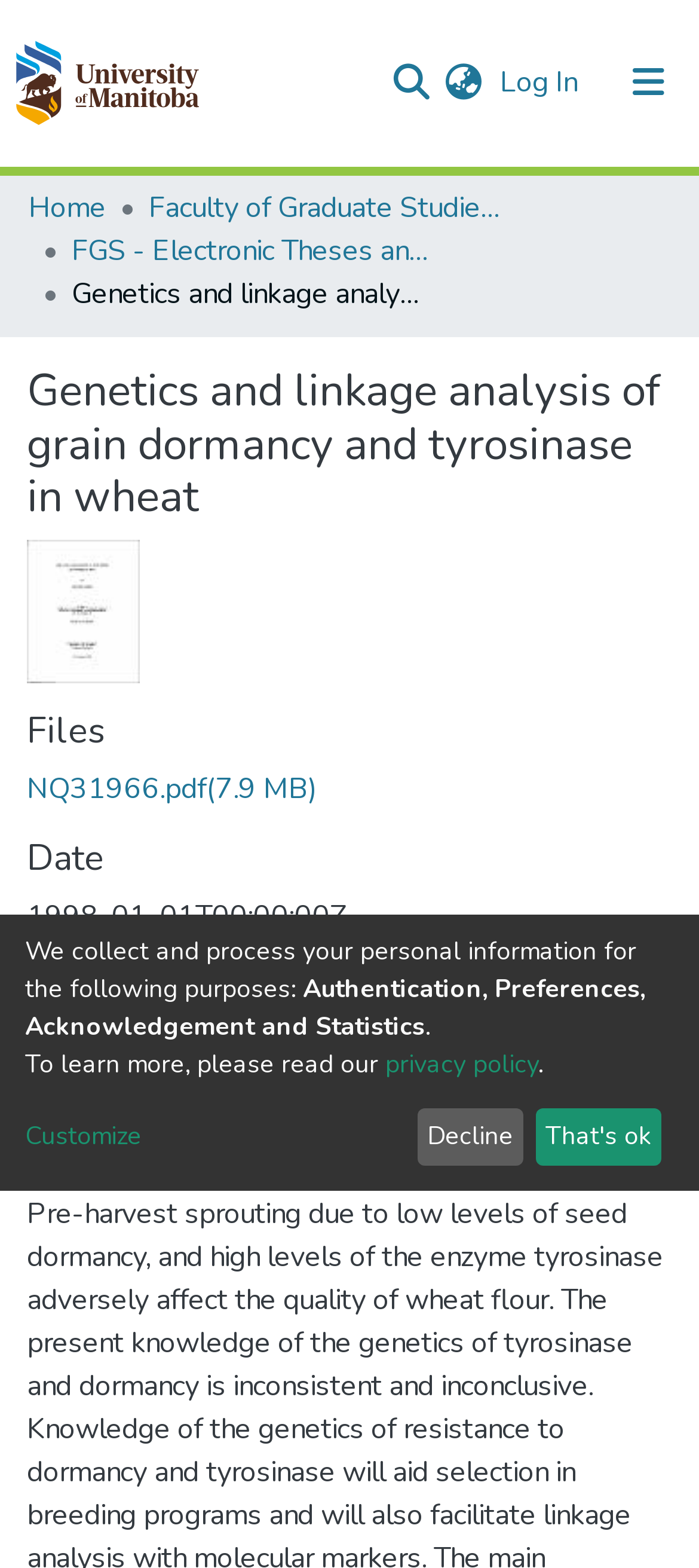Offer a meticulous caption that includes all visible features of the webpage.

This webpage appears to be a research paper or academic article about genetics and linkage analysis of grain dormancy and tyrosinase in wheat. At the top of the page, there is a navigation bar with links to the user profile, repository logo, search function, language switch, and log in options. Below this, there is a main navigation bar with links to communities and collections, all of MSpace, statistics, and a breadcrumb trail showing the current location.

The main content of the page is divided into sections, starting with a heading that matches the title of the webpage. Below this, there is a thumbnail image and a section labeled "Files" with a link to a PDF file. The next section is labeled "Date" and displays the date "1998-01-01T00:00:00Z". This is followed by sections labeled "Authors" and "Abstract", which display the author's name and a brief summary of the paper, respectively.

At the bottom of the page, there is a notice about collecting and processing personal information, with links to a privacy policy and a "Customize" option. There are also two buttons, "Decline" and "That's ok", which likely relate to the privacy policy.

Throughout the page, there are several links, buttons, and images, but the main focus is on the academic content of the research paper.